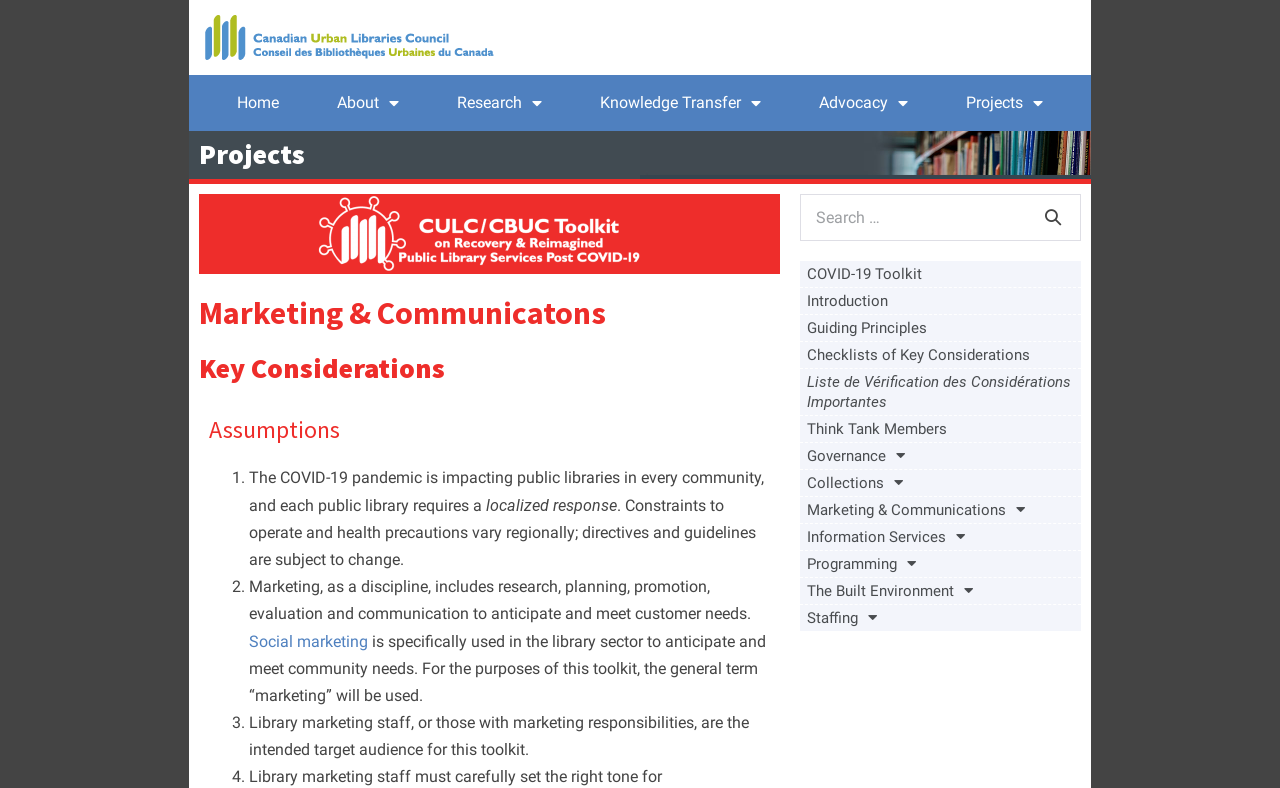Please locate the bounding box coordinates of the element's region that needs to be clicked to follow the instruction: "View About". The bounding box coordinates should be provided as four float numbers between 0 and 1, i.e., [left, top, right, bottom].

[0.244, 0.108, 0.331, 0.154]